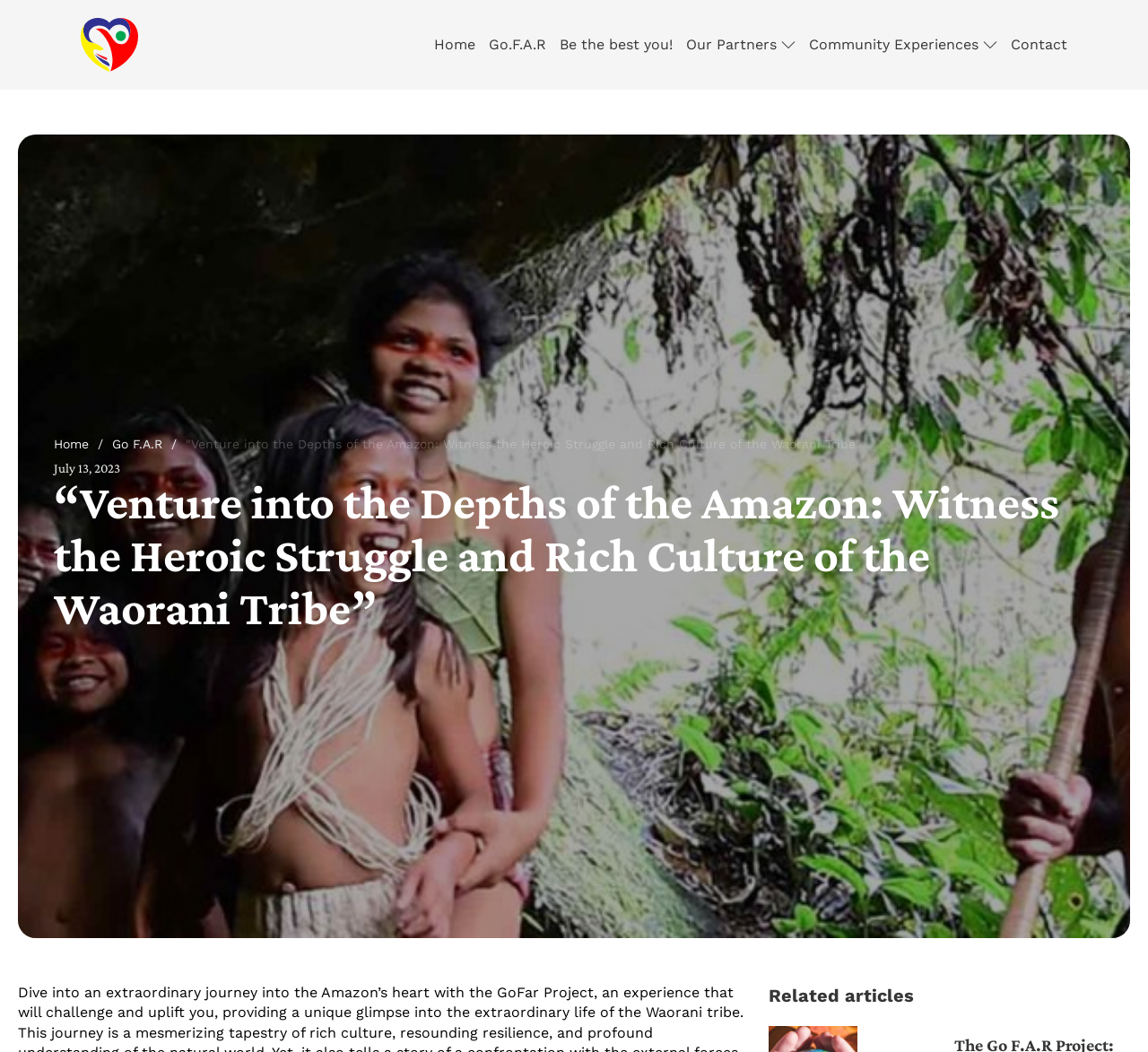Find the bounding box coordinates of the clickable region needed to perform the following instruction: "Read the 'Related articles' section". The coordinates should be provided as four float numbers between 0 and 1, i.e., [left, top, right, bottom].

[0.67, 0.934, 0.796, 0.958]